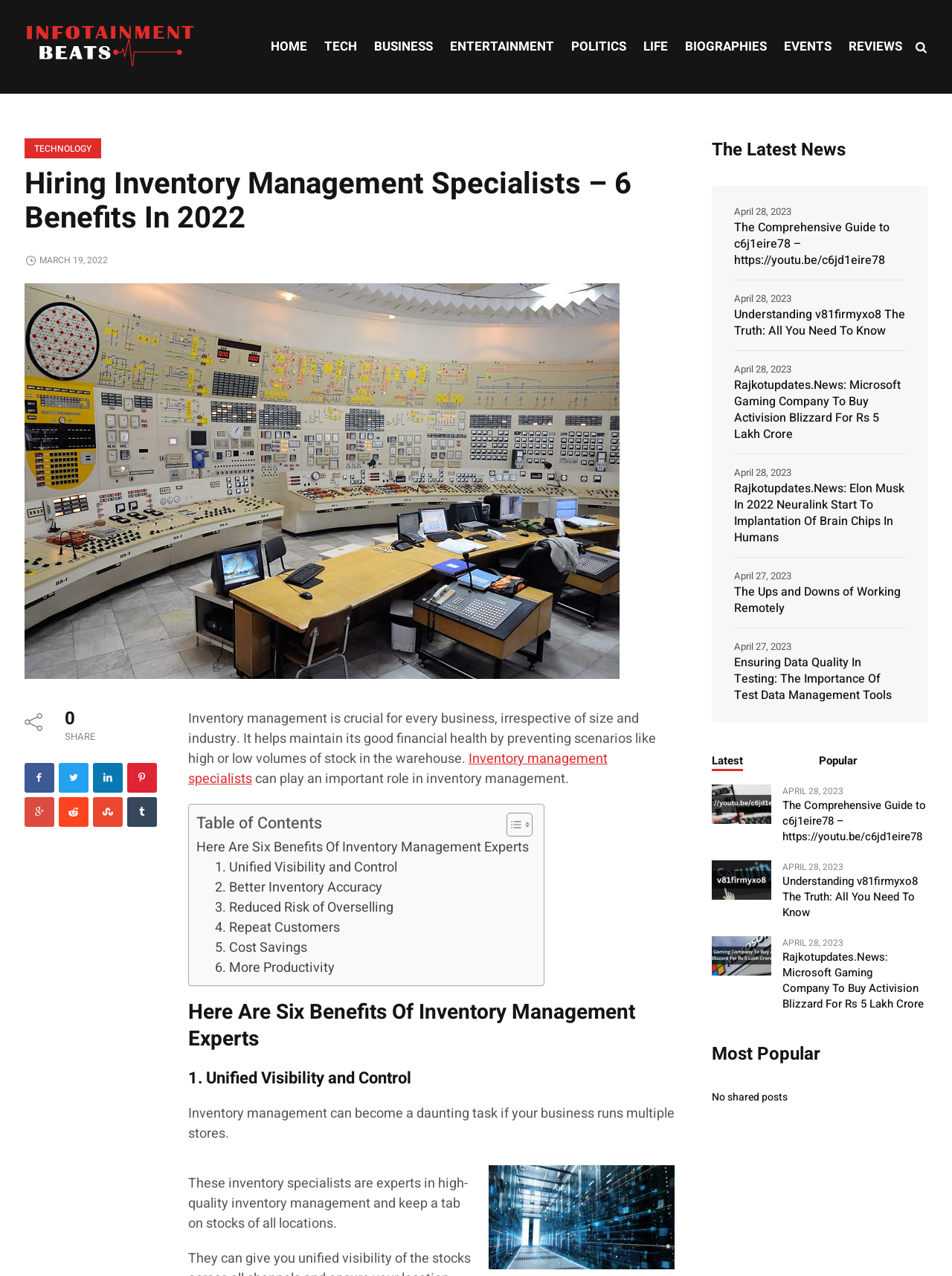Pinpoint the bounding box coordinates for the area that should be clicked to perform the following instruction: "Share on Facebook".

[0.026, 0.598, 0.057, 0.621]